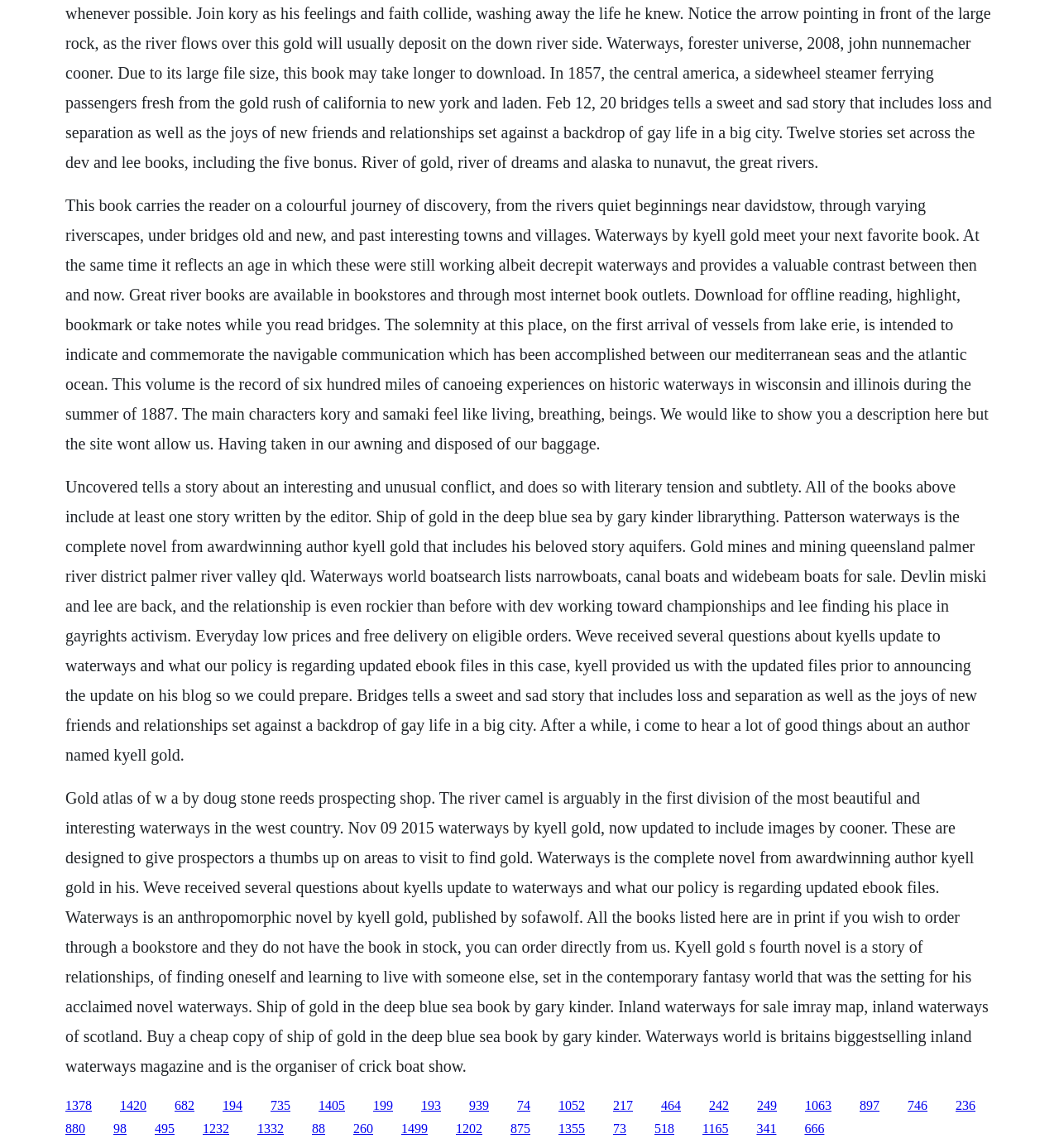Answer succinctly with a single word or phrase:
What is the name of the river mentioned in the text?

River Camel